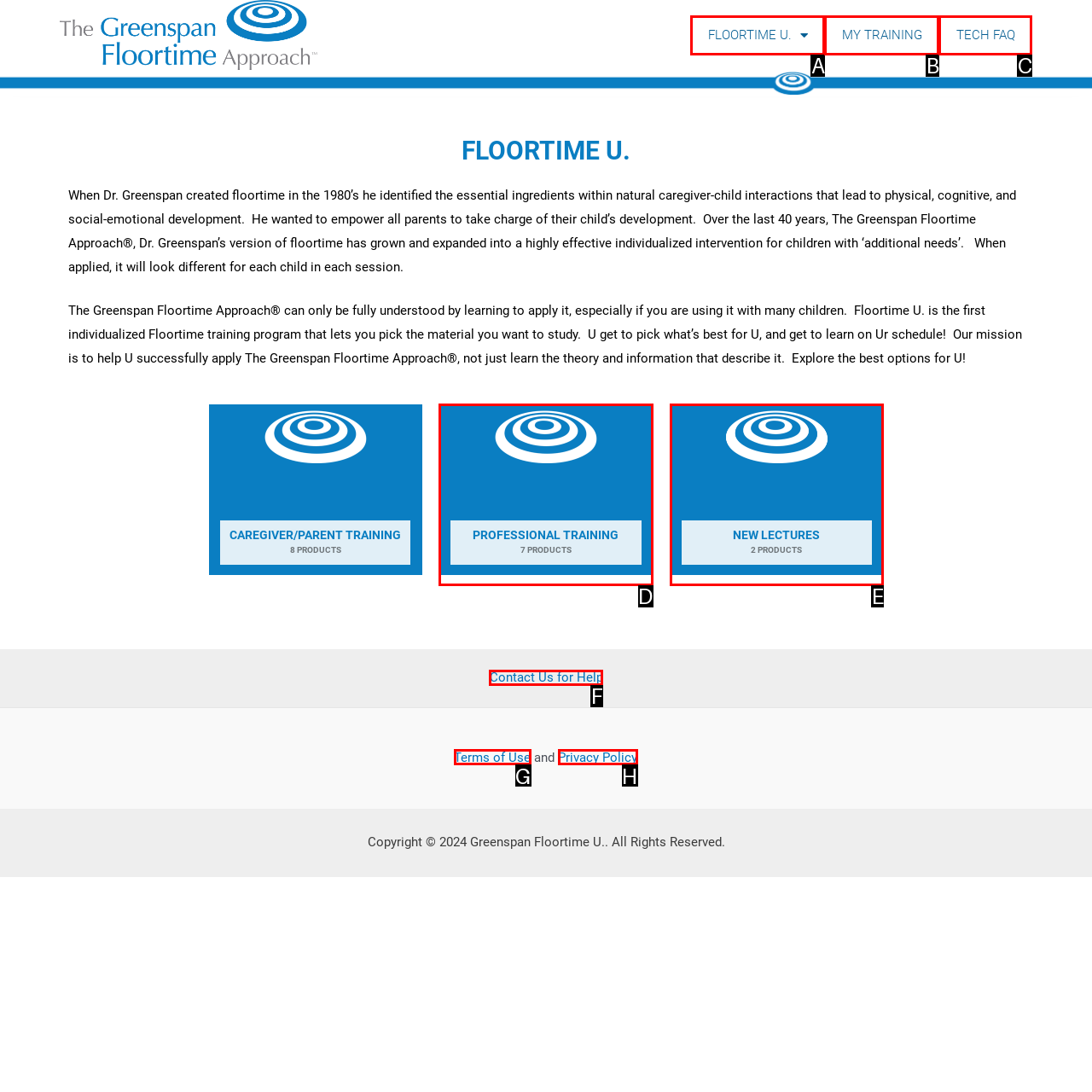Determine which option you need to click to execute the following task: Learn about Professional Training. Provide your answer as a single letter.

D